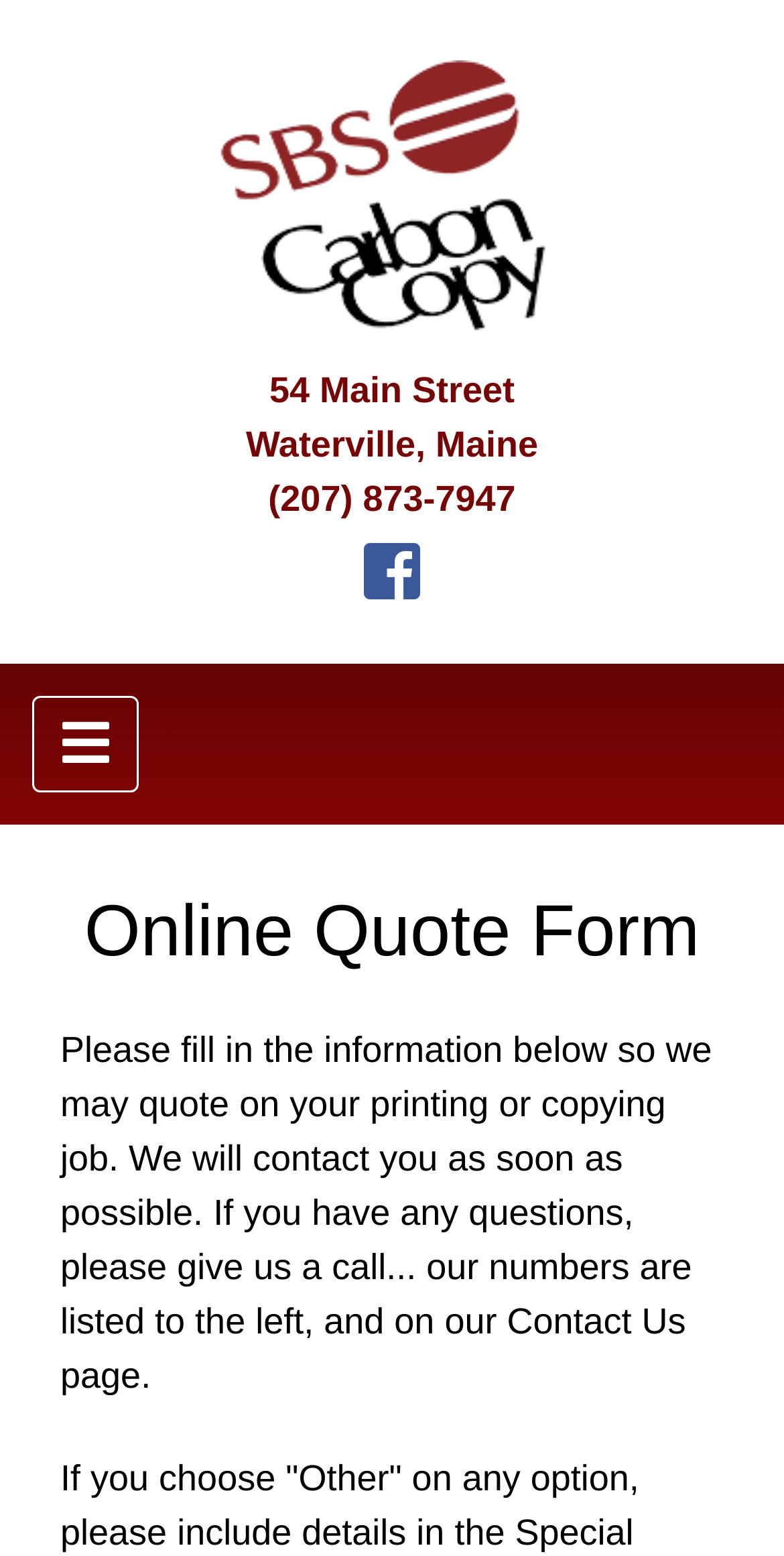What is the purpose of the quote form?
Identify the answer in the screenshot and reply with a single word or phrase.

Get quote for printing job